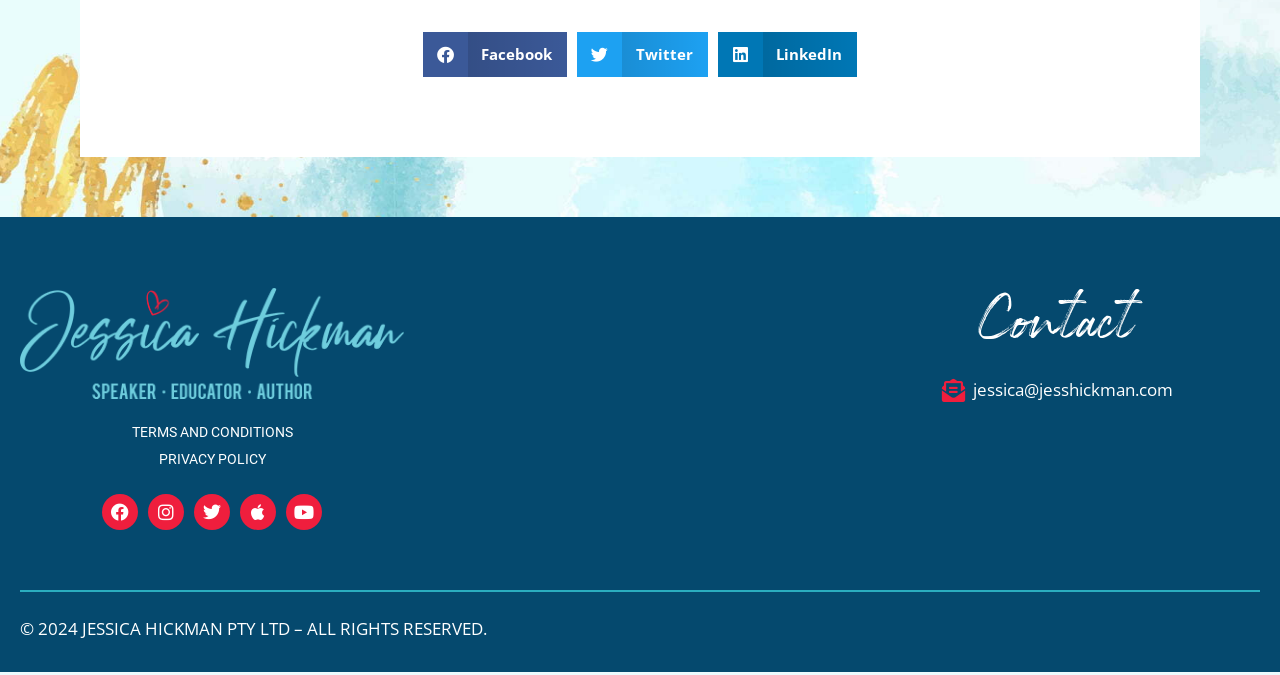Examine the screenshot and answer the question in as much detail as possible: What is the email address to contact?

I found the email address under the 'Contact' heading, which is 'jessica@jesshickman.com'.